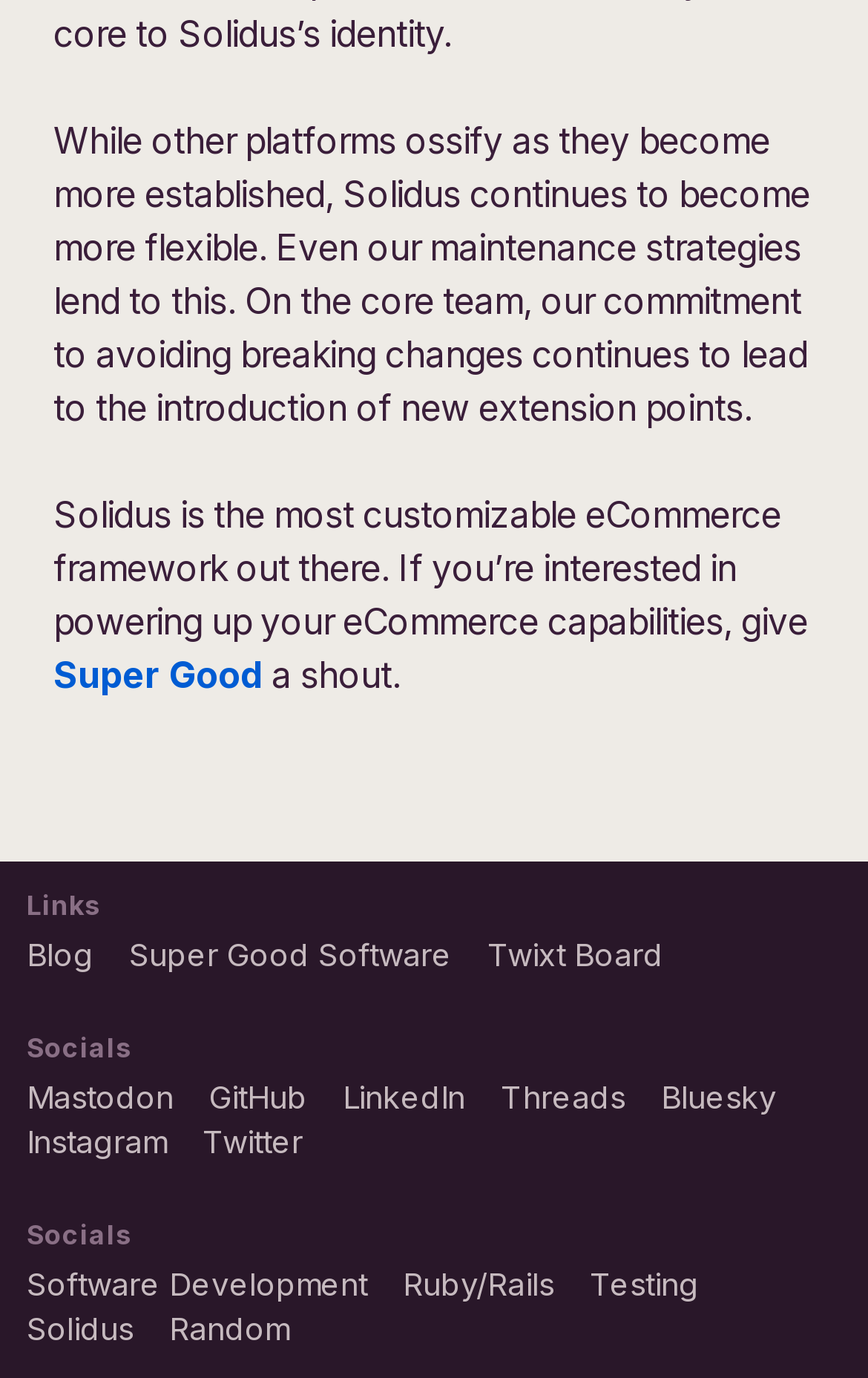What is the main topic of this webpage?
Use the image to give a comprehensive and detailed response to the question.

Based on the content of the webpage, it appears to be discussing Solidus, an eCommerce framework, and its features and capabilities.